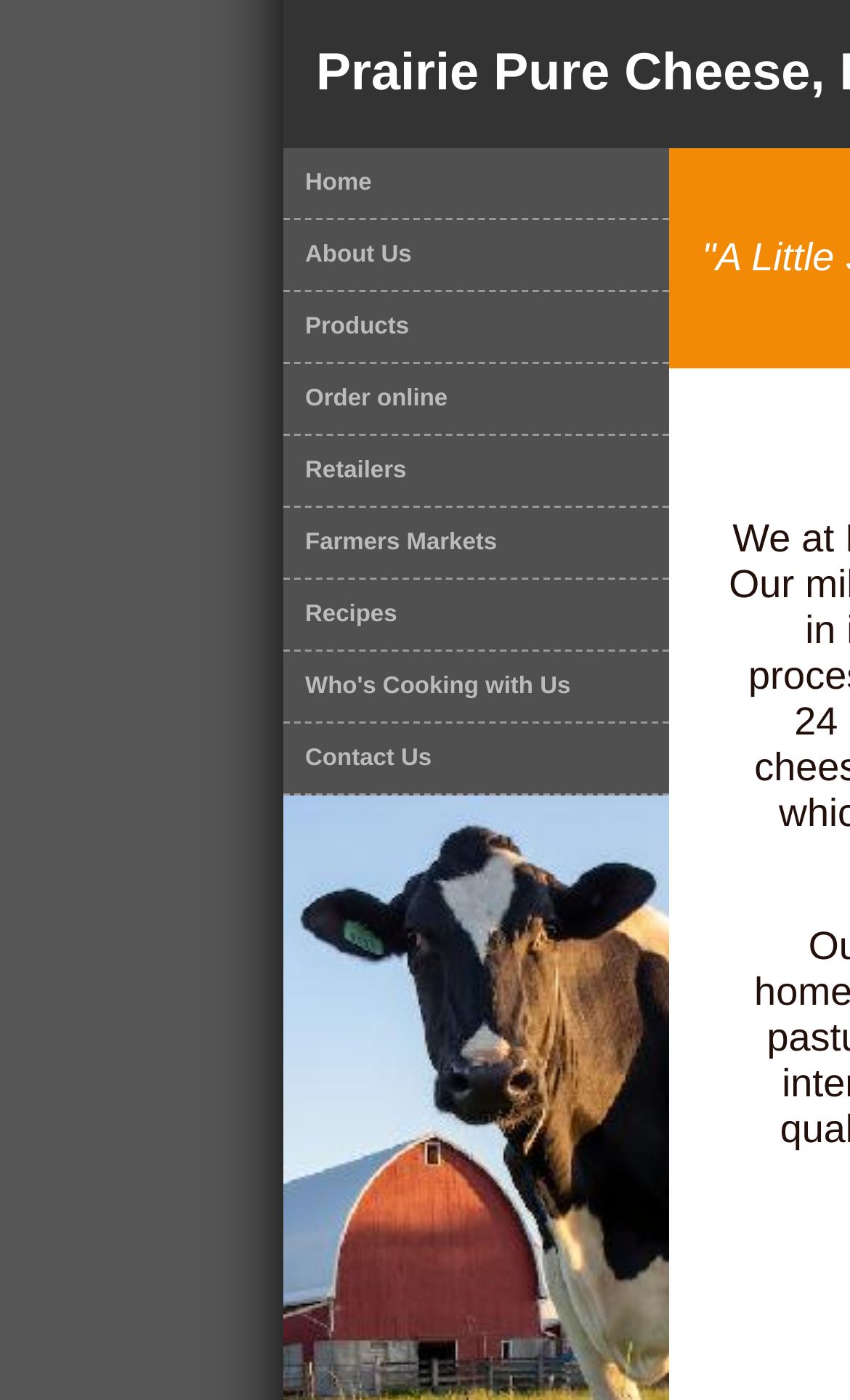Use a single word or phrase to answer the question: What is the first menu item?

Home